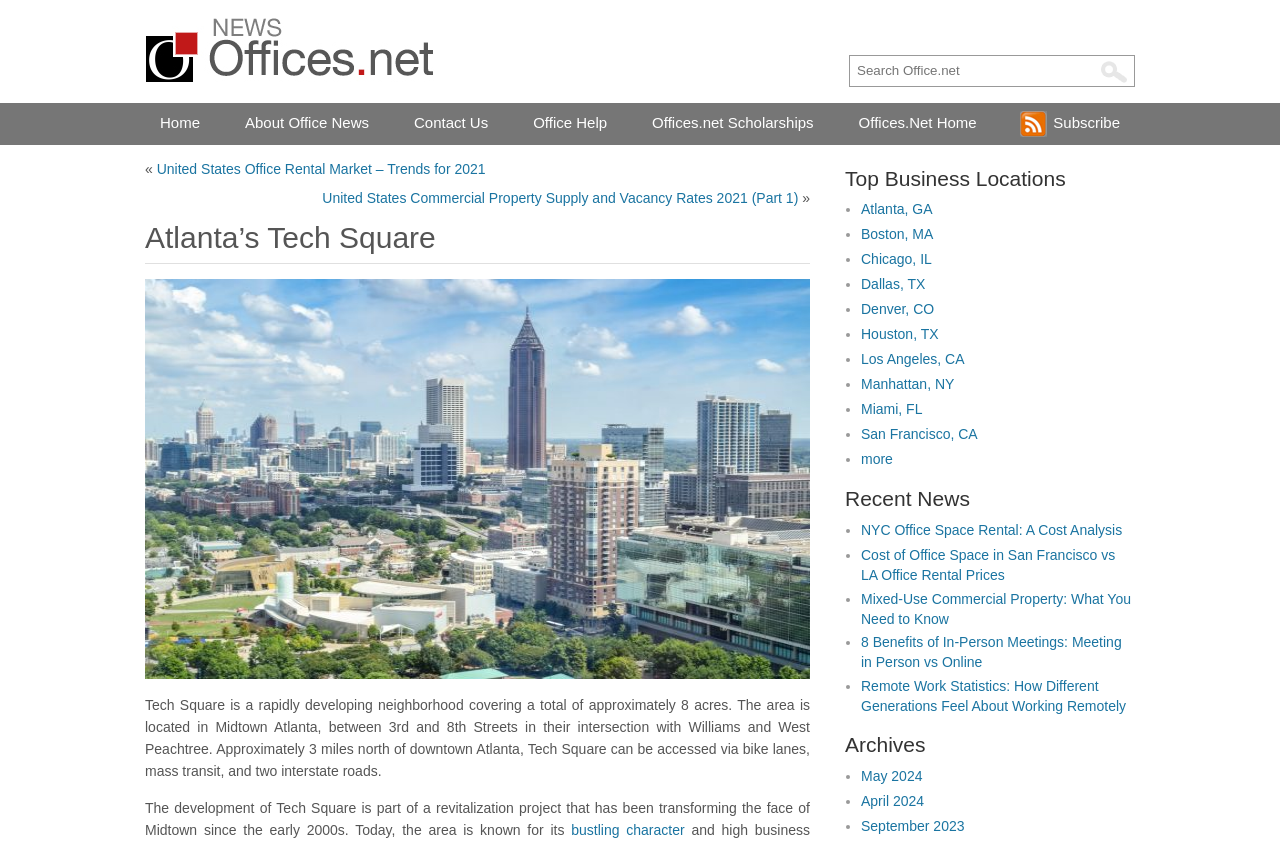Based on the element description, predict the bounding box coordinates (top-left x, top-left y, bottom-right x, bottom-right y) for the UI element in the screenshot: San Francisco, CA

[0.673, 0.506, 0.764, 0.525]